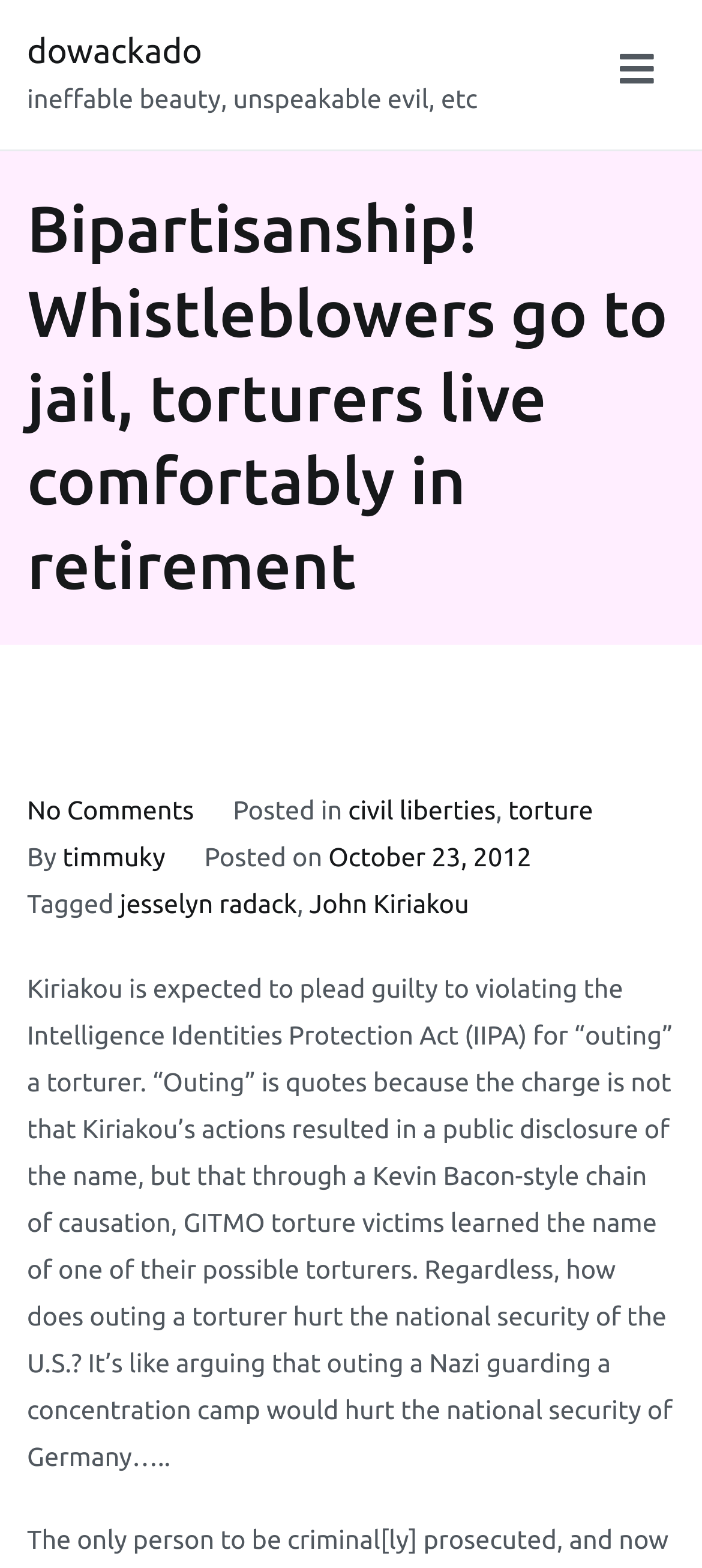Identify the bounding box of the HTML element described as: "aria-label="Primary Menu"".

[0.883, 0.029, 0.932, 0.066]